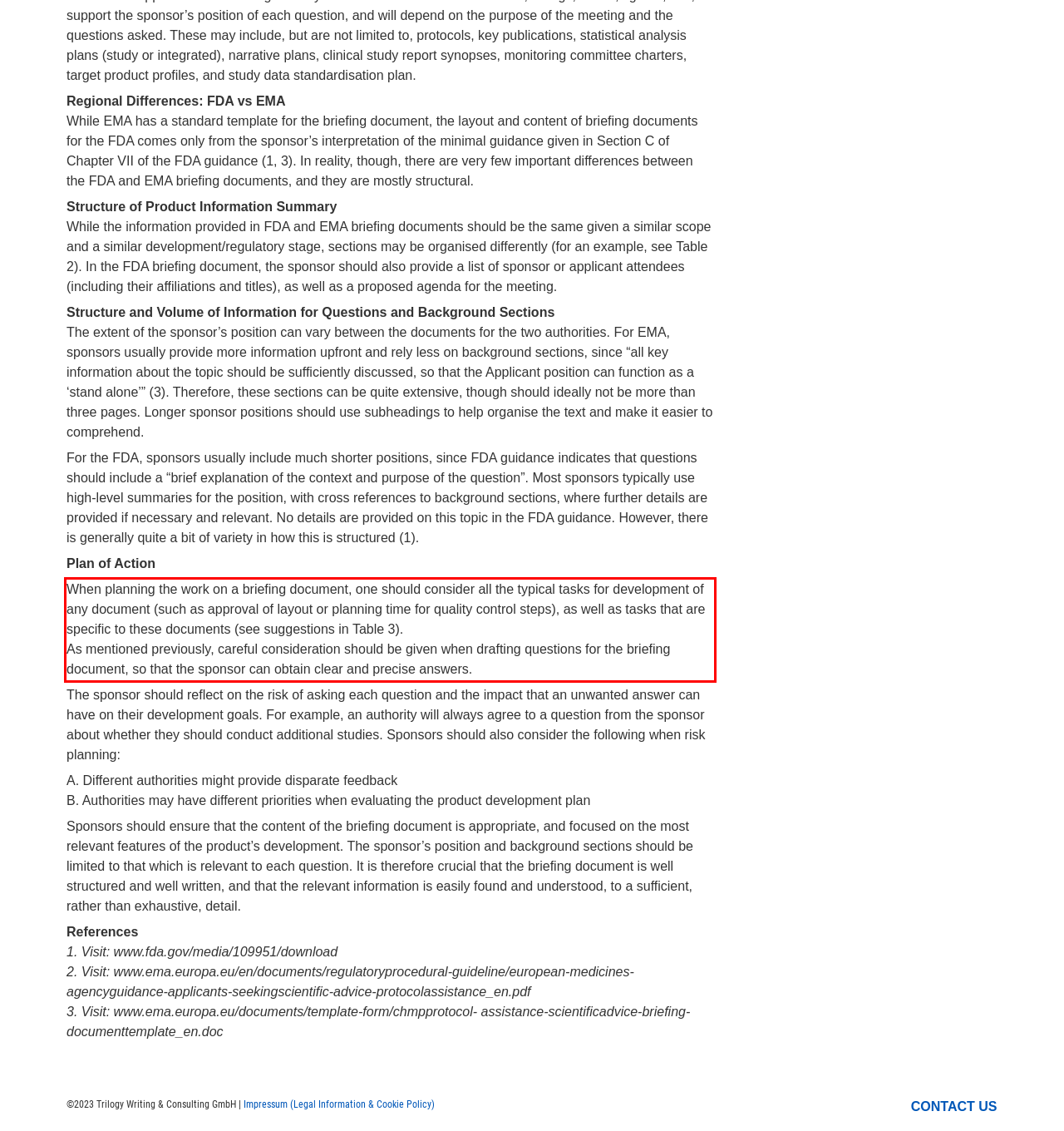Using the webpage screenshot, recognize and capture the text within the red bounding box.

When planning the work on a briefing document, one should consider all the typical tasks for development of any document (such as approval of layout or planning time for quality control steps), as well as tasks that are specific to these documents (see suggestions in Table 3). As mentioned previously, careful consideration should be given when drafting questions for the briefing document, so that the sponsor can obtain clear and precise answers.